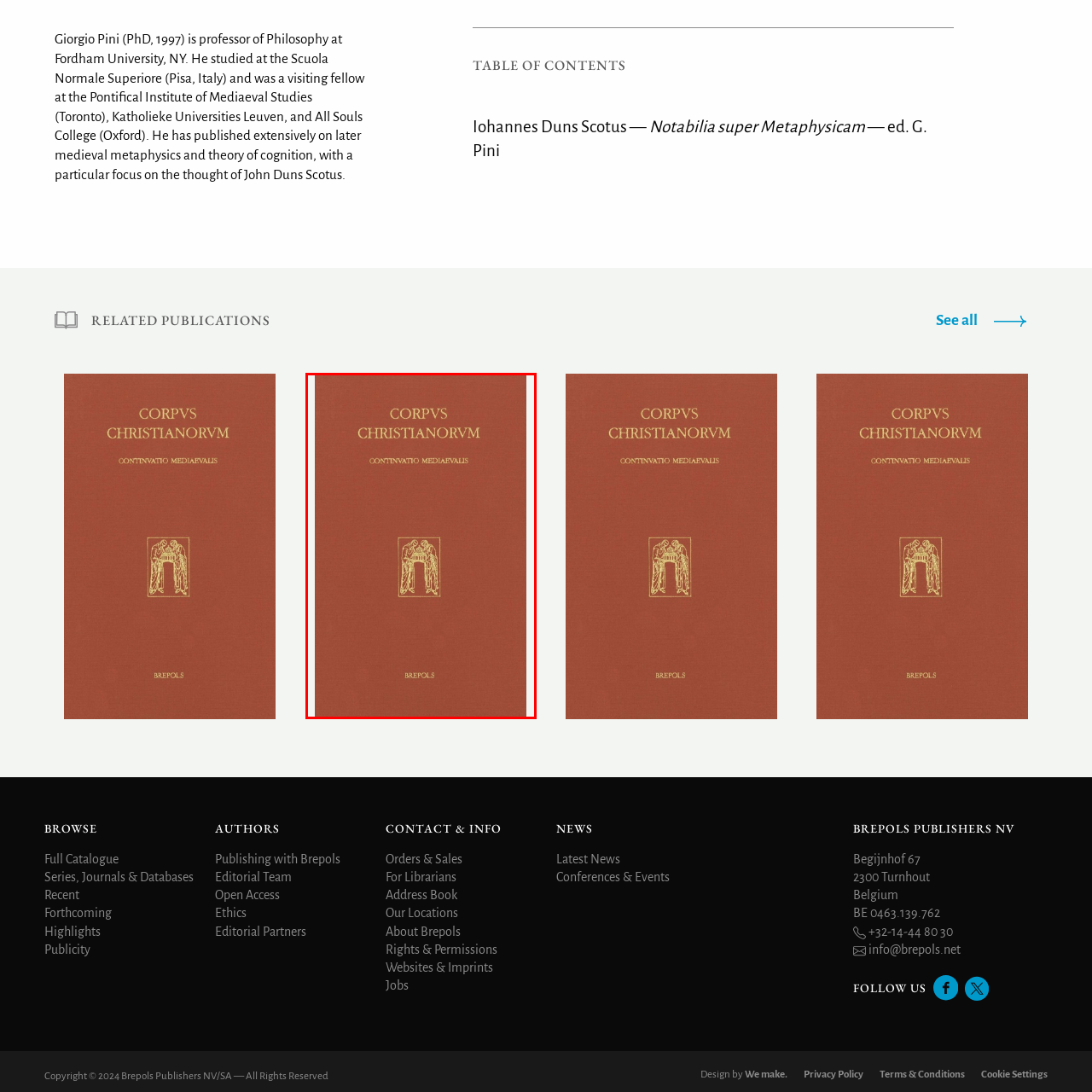Elaborate on the details of the image that is highlighted by the red boundary.

The image features the cover of a scholarly book titled "Corpus Christianorum: Continuatio Mediaevalis," published by Brepols. The book’s cover is characterized by a rich, burgundy background upon which the title is embossed in elegant, gold lettering, giving it a classic and refined appearance. At the center of the cover, there is an ornate illustration that likely represents a significant aspect of medieval Christian scholarship, enhancing the book’s academic gravitas. The publication is part of the "Corpus Christianorum" series, which is known for its extensive collection of medieval texts and scholarly works.